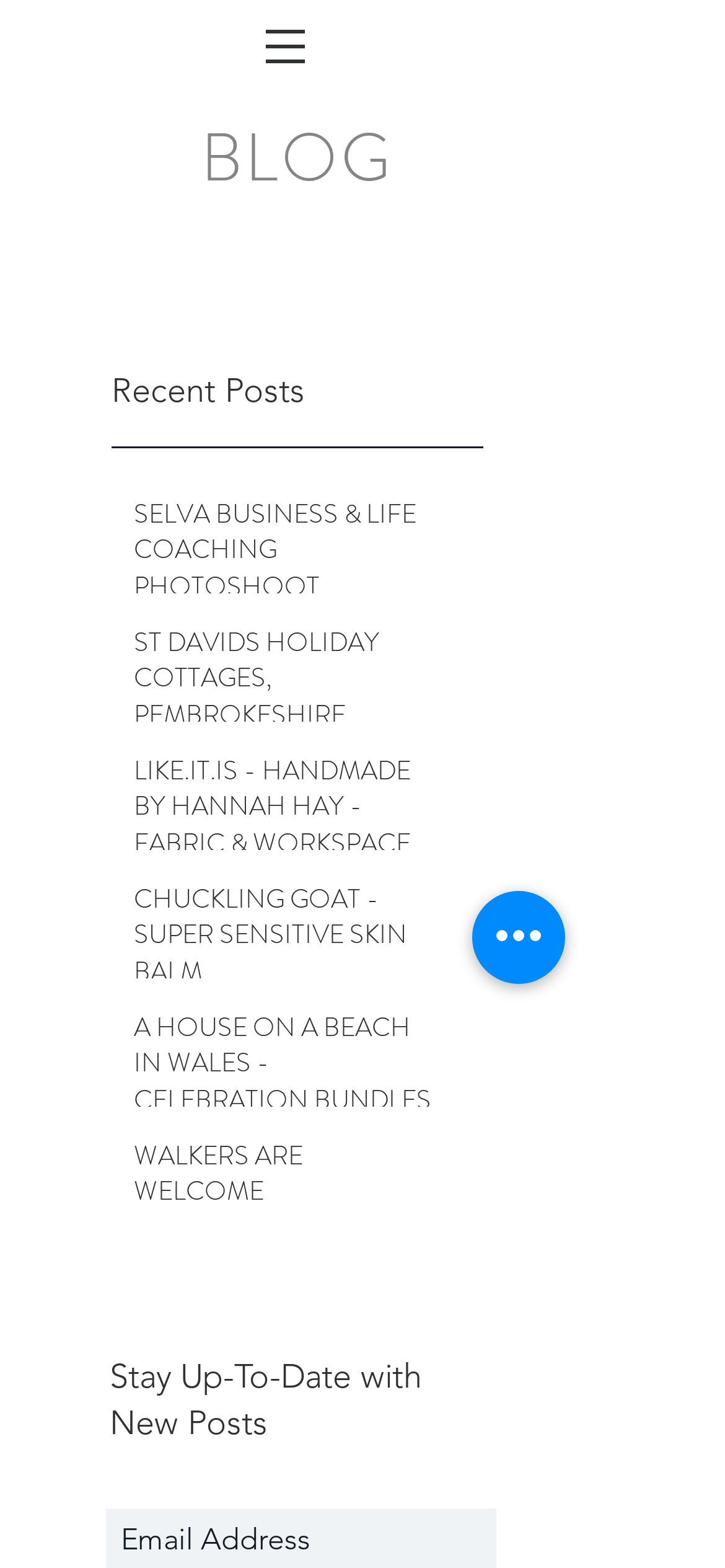What is the purpose of the button with the text 'Quick actions'?
Please provide a single word or phrase in response based on the screenshot.

To perform quick actions